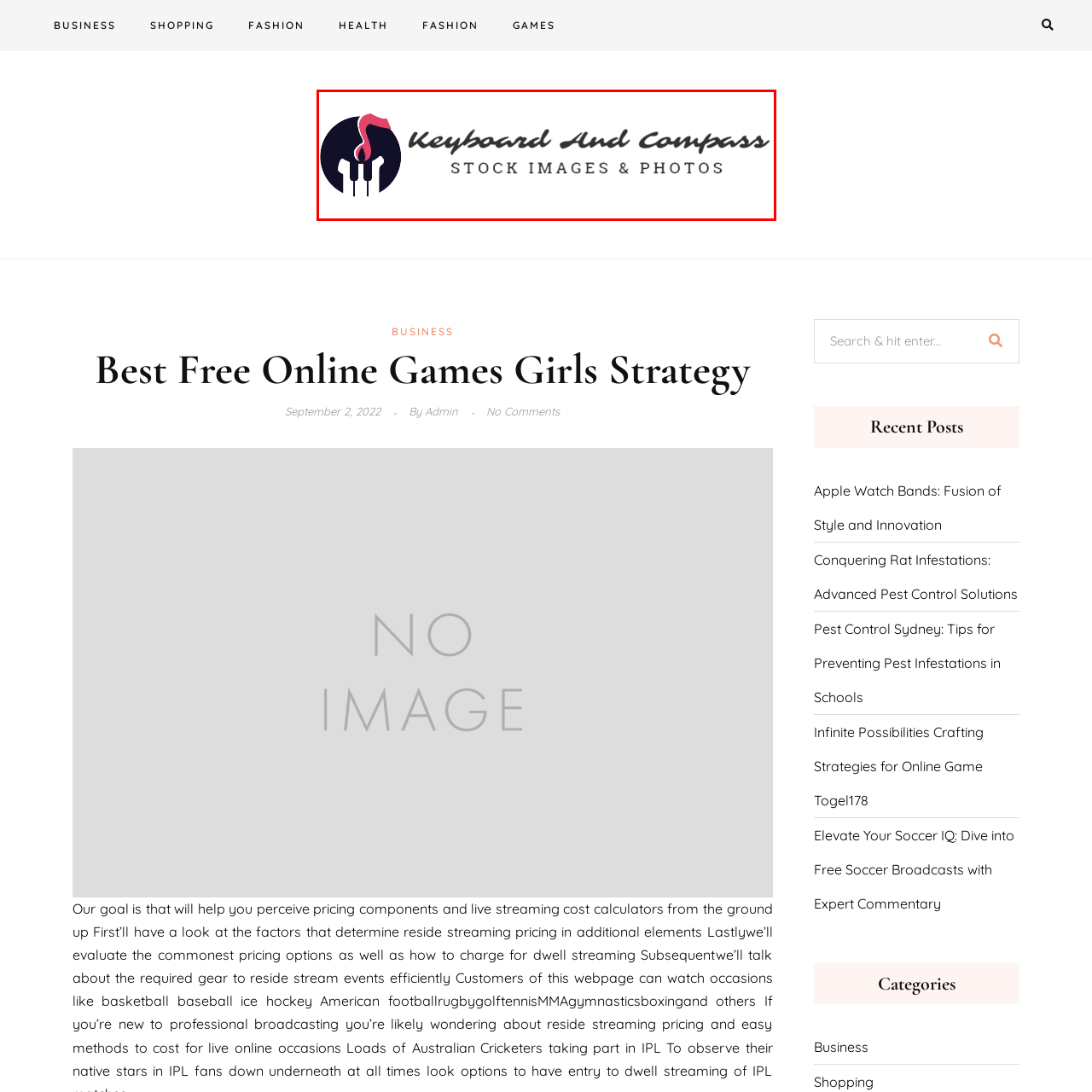What is the design concept of the logo?
Focus on the image section enclosed by the red bounding box and answer the question thoroughly.

The logo showcases a stylized representation of a compass intertwined with keyboard elements, creating a unique blend that symbolizes direction and creativity, exemplifying a modern and artistic approach.